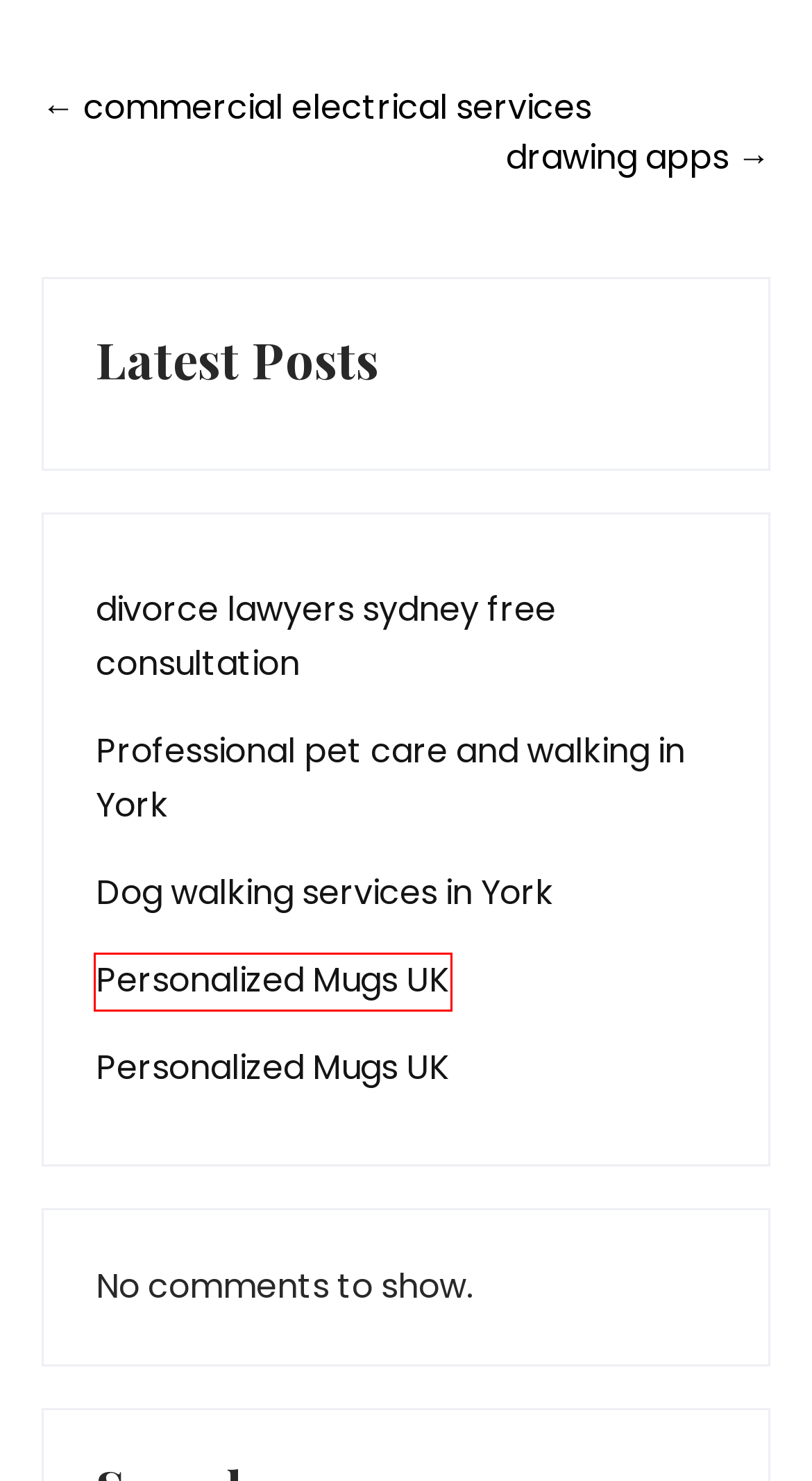Please examine the screenshot provided, which contains a red bounding box around a UI element. Select the webpage description that most accurately describes the new page displayed after clicking the highlighted element. Here are the candidates:
A. Dog walking services in York – A Better Story
B. OTT Platinum - IPTV Service Ranked #1 - Official Provider
C. Personalized Mugs UK – A Better Story
D. divorce lawyers sydney free consultation – A Better Story
E. A Better Story – Podcast and News from Across the World
F. drawing apps – A Better Story
G. commercial electrical services – A Better Story
H. Professional pet care and walking in York – A Better Story

C